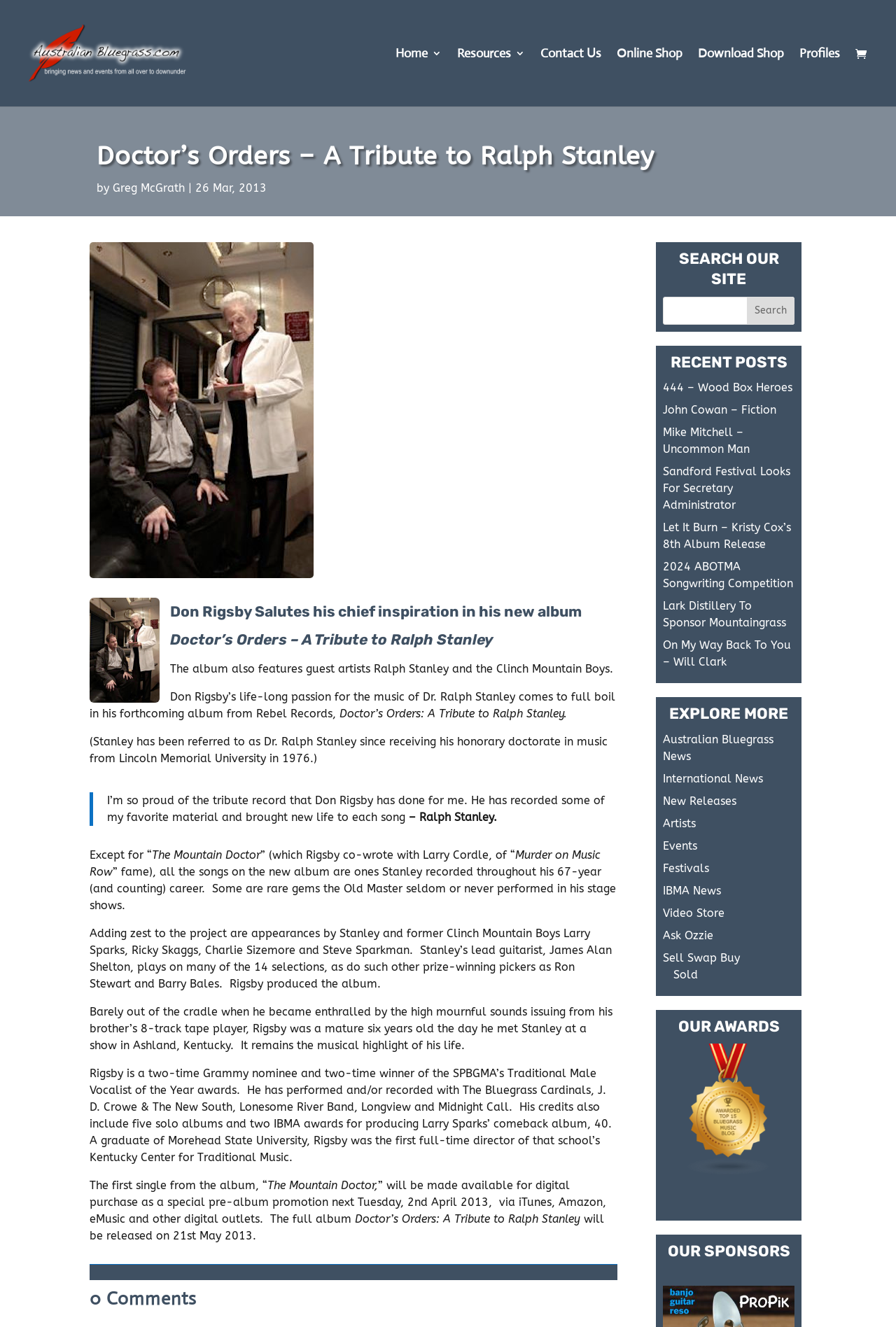Can you provide the bounding box coordinates for the element that should be clicked to implement the instruction: "Click on the 'Home' link"?

[0.441, 0.036, 0.493, 0.08]